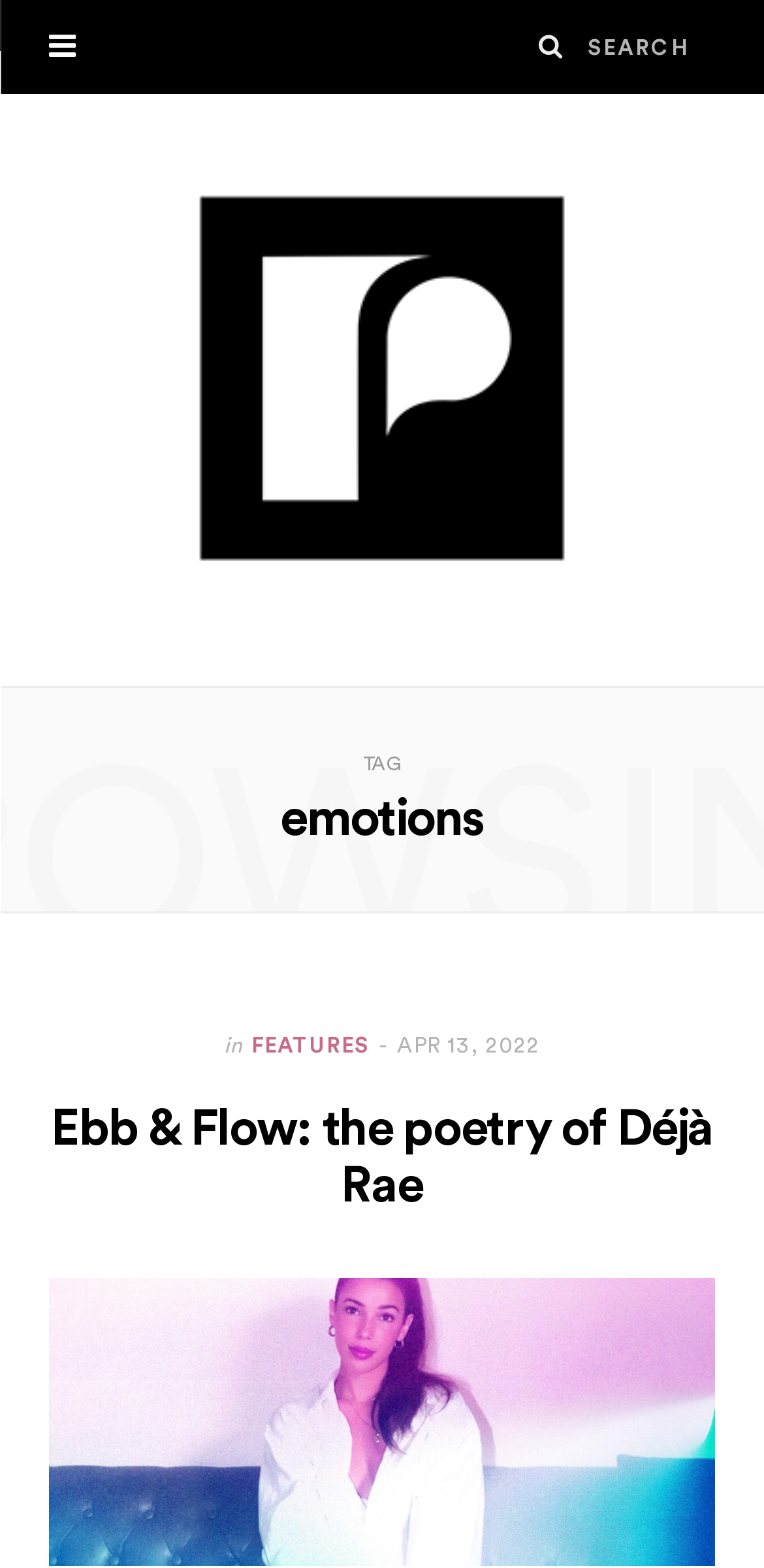Explain the contents of the webpage comprehensively.

The webpage is an archive page for the "emotions" category on The Stony Brook Press website. At the top right corner, there is a search function consisting of a search button labeled "Search" and a search box. Below the search function, there is a link to the website's homepage, accompanied by an image of The Stony Brook Press logo.

On the left side of the page, there is a heading that reads "emotions" in large font. Below the heading, there are several links and text elements. The first link is labeled "FEATURES", followed by a date "APR 13, 2022" in a smaller font. There is also a heading that reads "Ebb & Flow: the poetry of Déjà Rae", which is a link to an article. 

At the bottom of the page, there is an image that takes up the full width of the page. The image is likely a featured image for the article "Ebb & Flow: the poetry of Déjà Rae". There are no other images on the page besides the website's logo and the featured image.